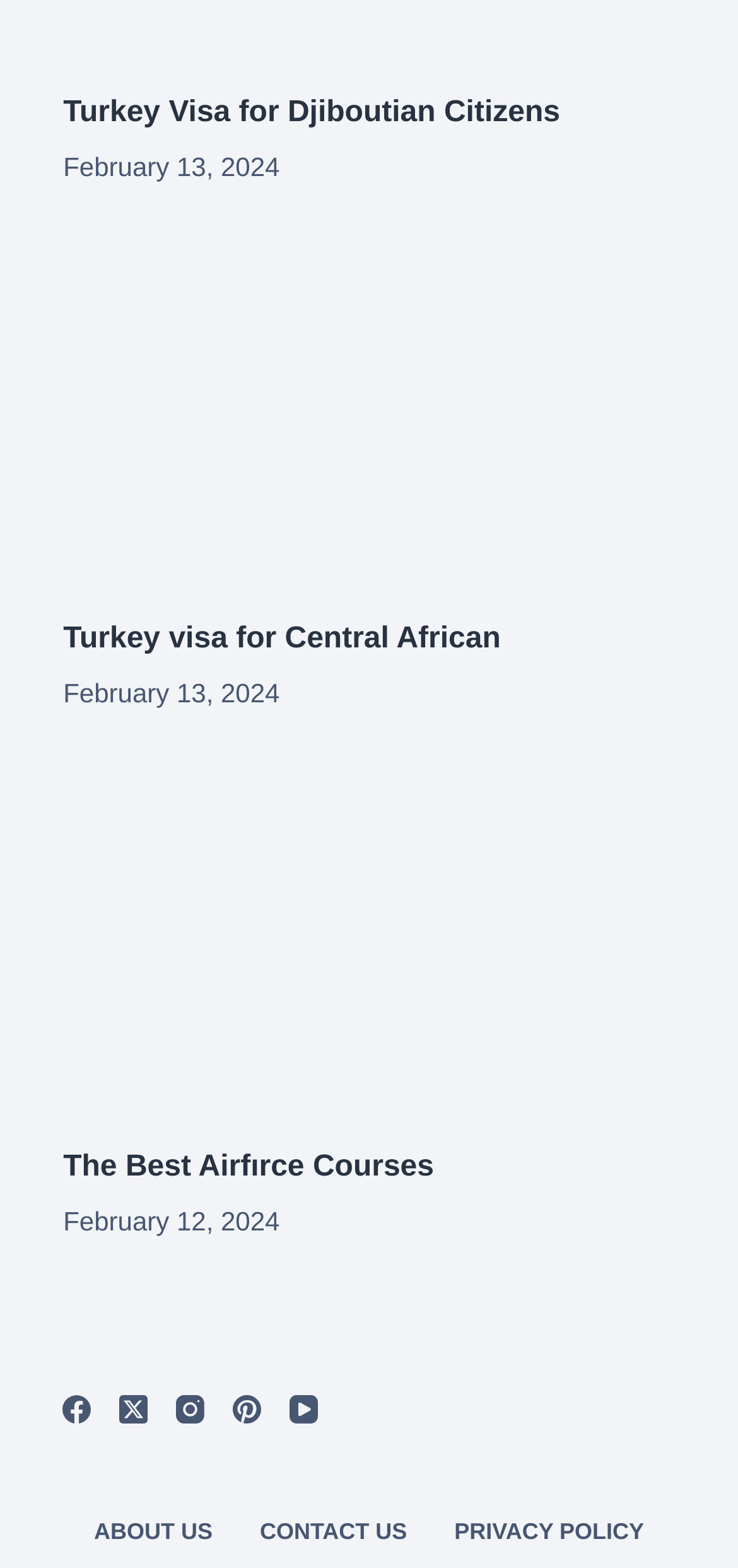Determine the bounding box coordinates for the area you should click to complete the following instruction: "Click on Turkey Visa for Djiboutian Citizens".

[0.086, 0.061, 0.759, 0.082]